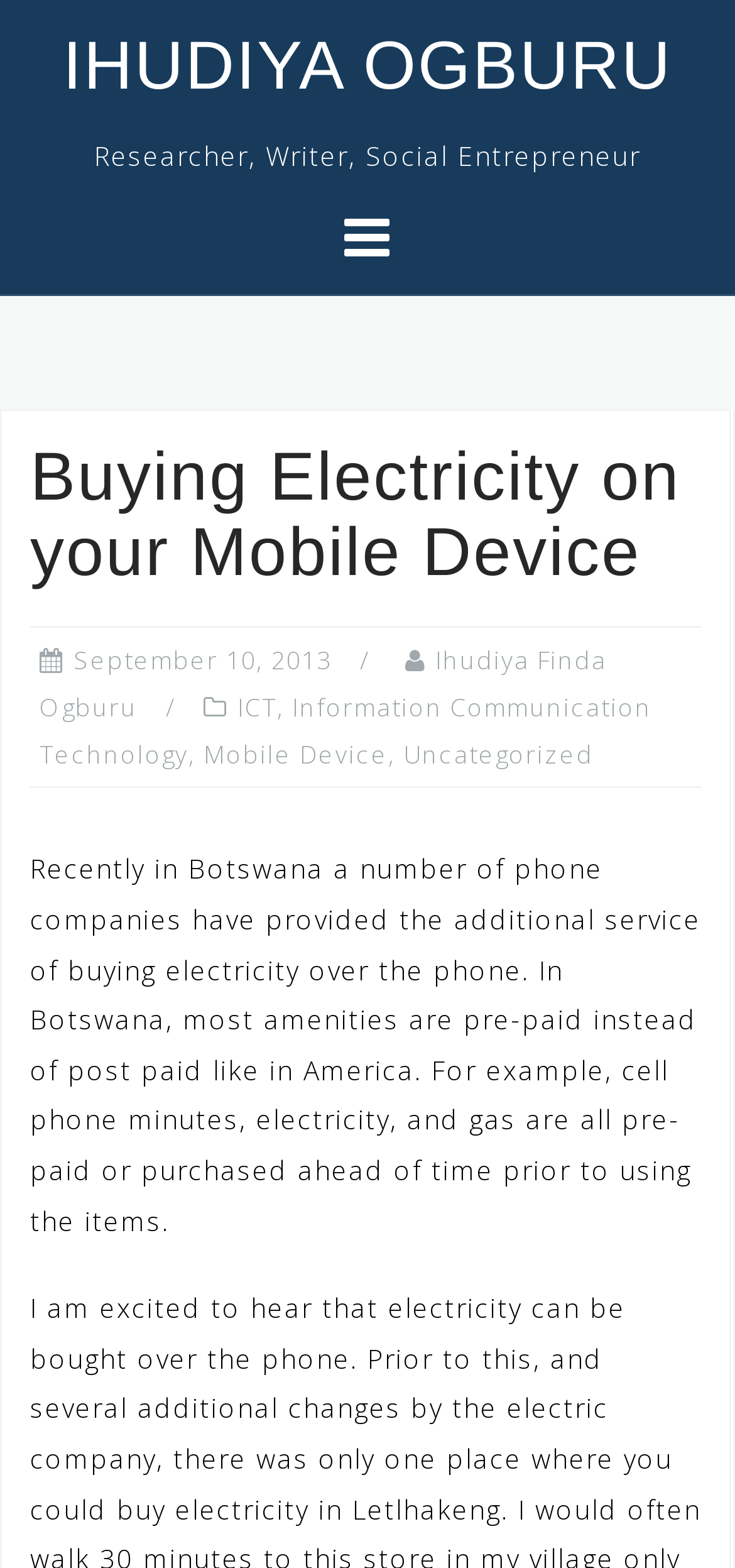Highlight the bounding box of the UI element that corresponds to this description: "Information Communication Technology".

[0.054, 0.44, 0.887, 0.491]